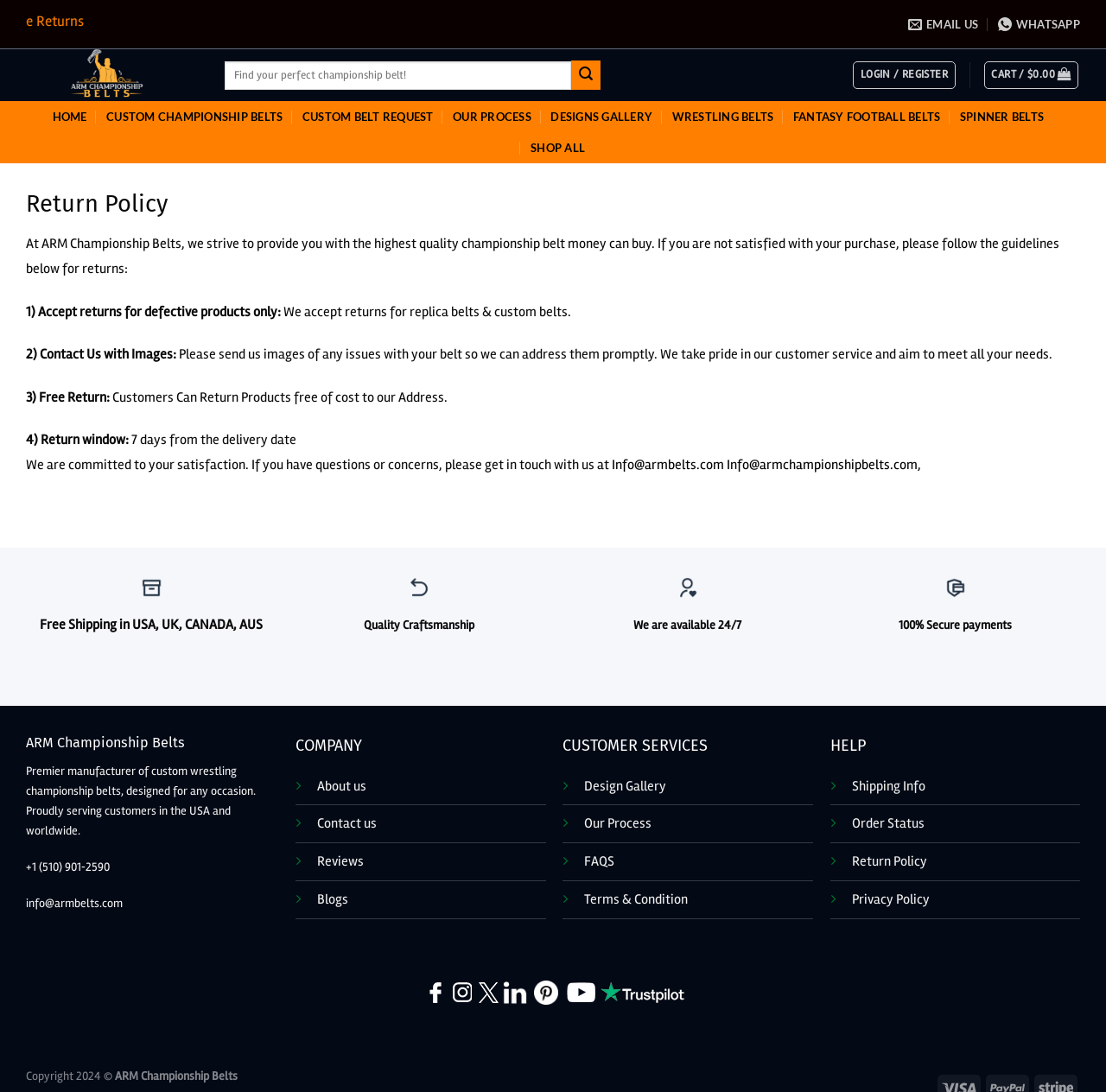What is the company's commitment to customers?
Can you provide an in-depth and detailed response to the question?

The company is committed to customer satisfaction, as stated in the text 'We are committed to your satisfaction. If you have questions or concerns, please get in touch with us at Info@armbelts.com', which indicates their priority on ensuring customer satisfaction.